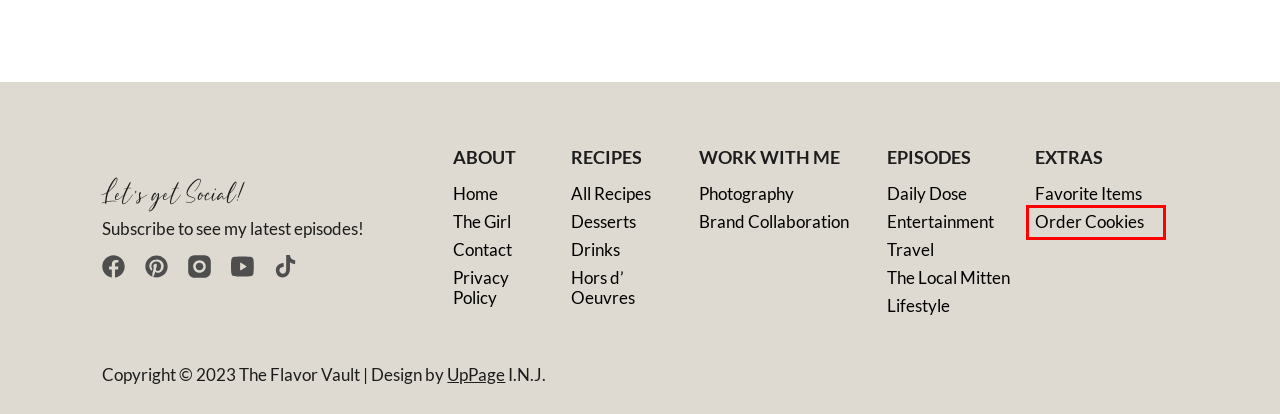You have been given a screenshot of a webpage, where a red bounding box surrounds a UI element. Identify the best matching webpage description for the page that loads after the element in the bounding box is clicked. Options include:
A. Order Cookies – theflavorvault.net
B. Brand Collaboration – theflavorvault.net
C. Recipes – theflavorvault.net
D. Photography – theflavorvault.net
E. Privacy Policy – theflavorvault.net
F. Hors d’ Oeuvres Archive – theflavorvault.net
G. The Local Mitten – theflavorvault.net
H. Lifestyle – theflavorvault.net

A